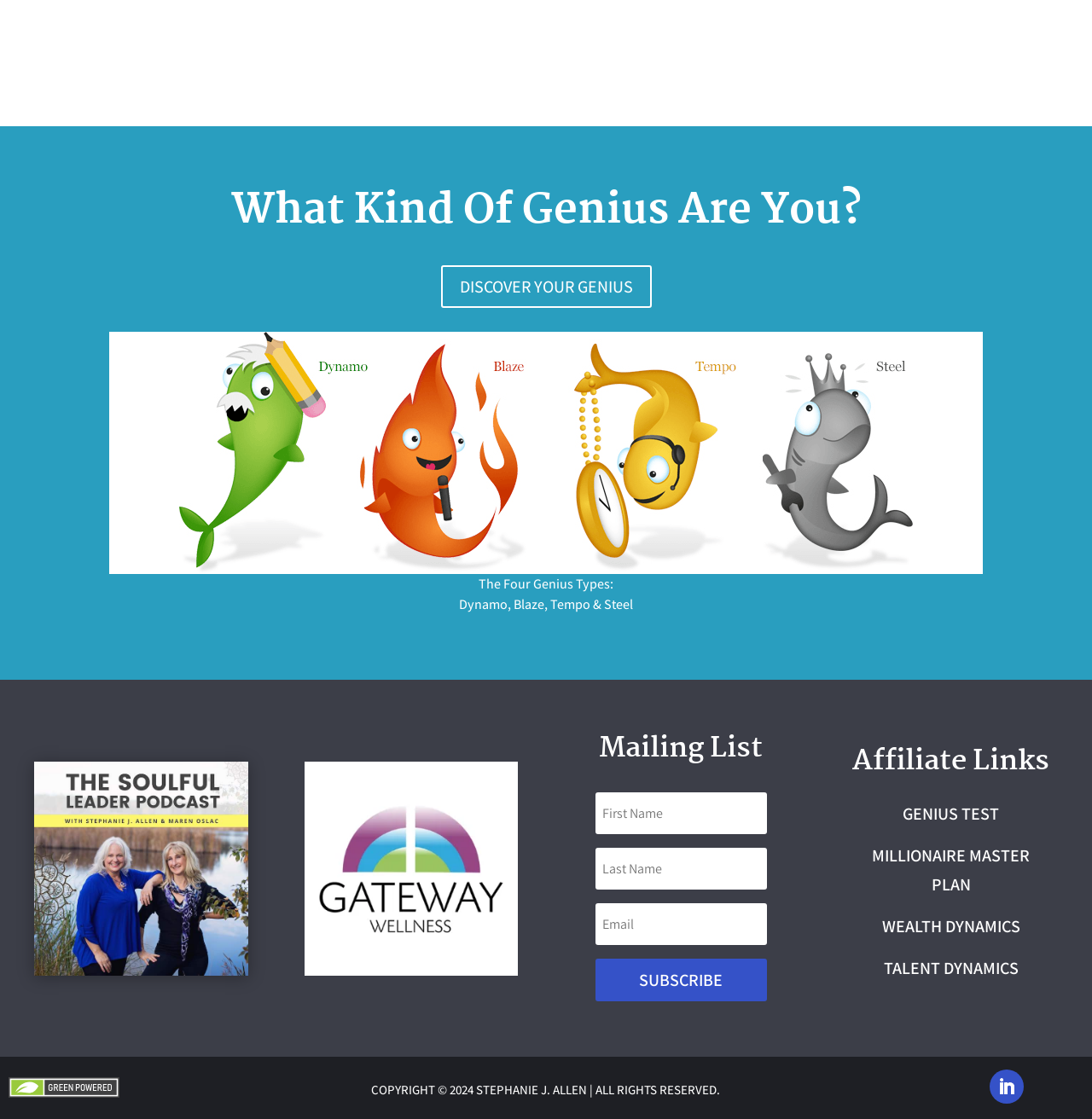Please determine the bounding box coordinates of the element to click on in order to accomplish the following task: "Subscribe to the mailing list". Ensure the coordinates are four float numbers ranging from 0 to 1, i.e., [left, top, right, bottom].

[0.545, 0.857, 0.702, 0.895]